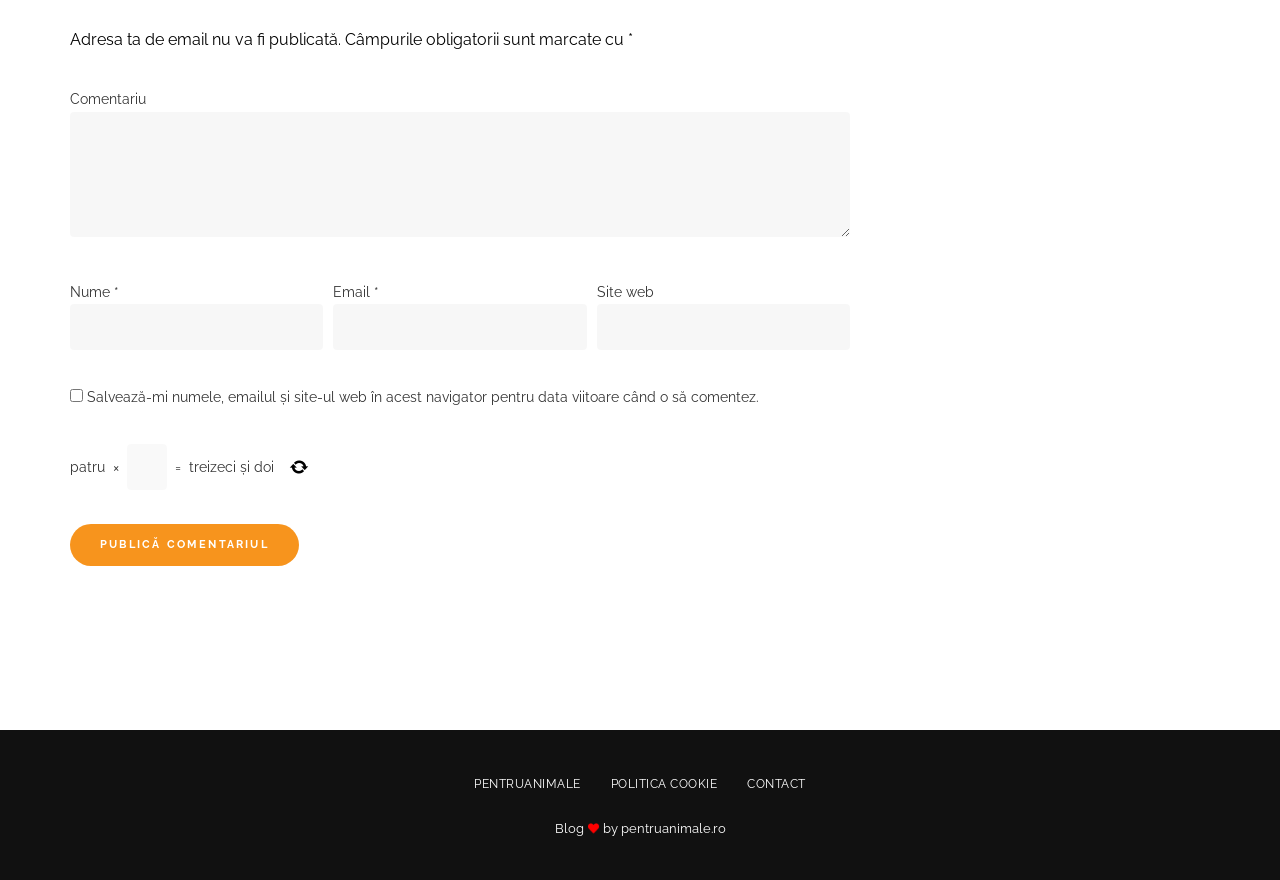What is the label of the button?
Give a thorough and detailed response to the question.

The button is located at the bottom of the form and its label is 'Publică comentariul', which means 'Publish comment' in English.